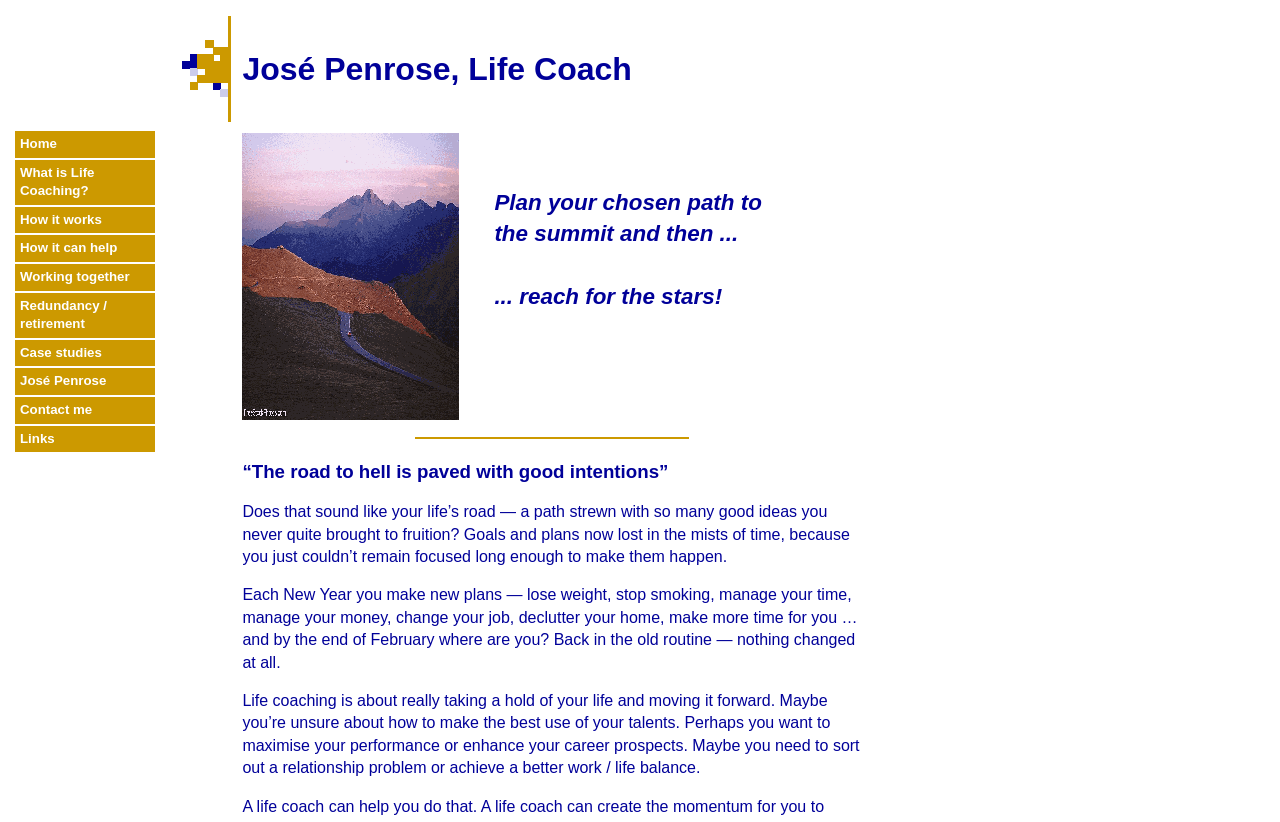Produce an extensive caption that describes everything on the webpage.

This webpage is about José Penrose, a life coach who offers various coaching services. At the top of the page, there is a heading that displays the coach's name and title. Below this heading, there is a motivational quote "Plan your chosen path to the summit and then...... reach for the stars!" accompanied by an image on the left side. The quote is divided into two parts, with "the summit and then..." written above "... reach for the stars!". 

On the left side of the page, there is a vertical navigation menu consisting of 9 links, including "Home", "What is Life Coaching?", "How it works", and others. These links are stacked on top of each other, with "Home" at the top and "Links" at the bottom.

The page also features a horizontal separator line below the motivational quote, followed by another heading that reads "“The road to hell is paved with good intentions”".